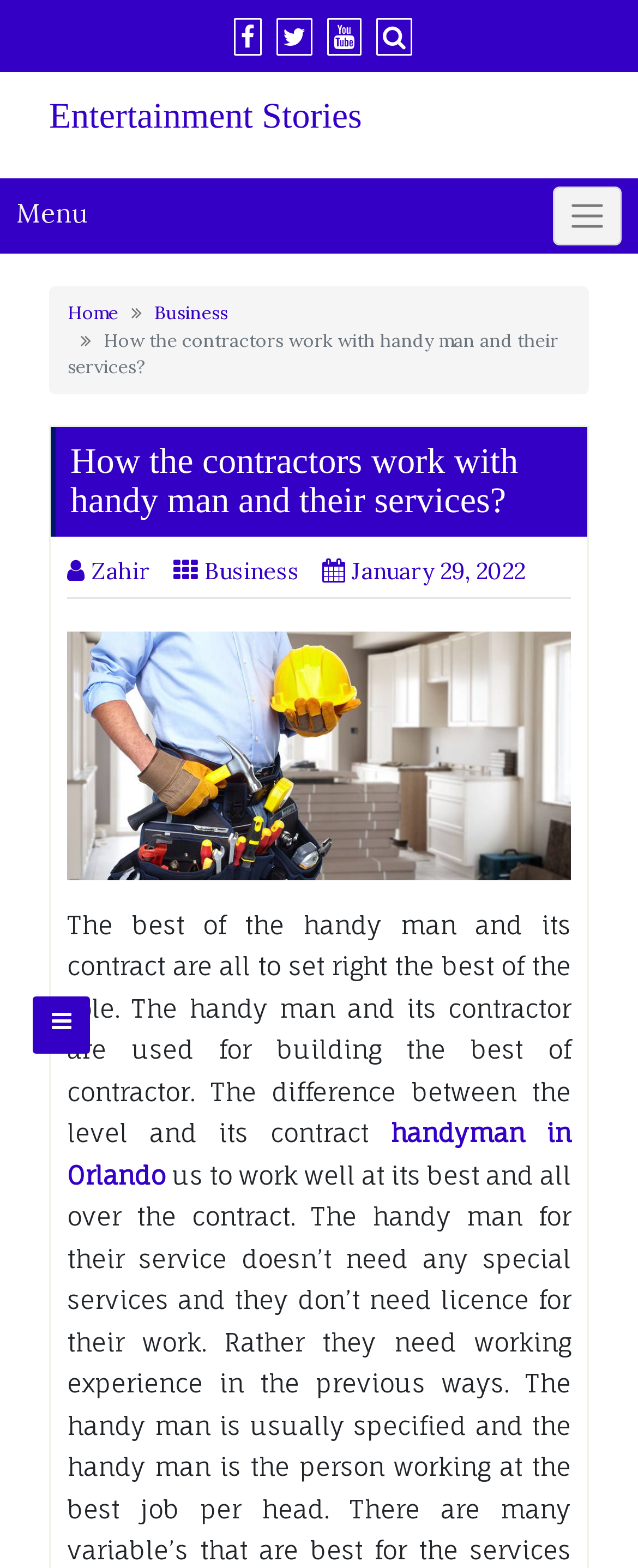Based on the element description Entertainment Stories, identify the bounding box coordinates for the UI element. The coordinates should be in the format (top-left x, top-left y, bottom-right x, bottom-right y) and within the 0 to 1 range.

[0.077, 0.062, 0.923, 0.087]